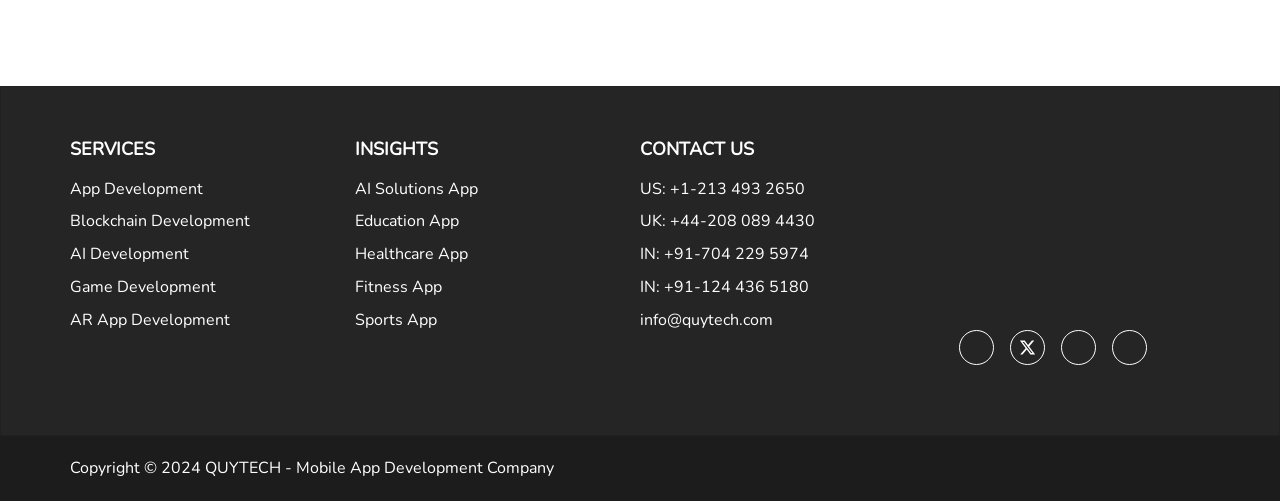Determine the bounding box coordinates of the UI element described below. Use the format (top-left x, top-left y, bottom-right x, bottom-right y) with floating point numbers between 0 and 1: App Development

[0.055, 0.355, 0.159, 0.398]